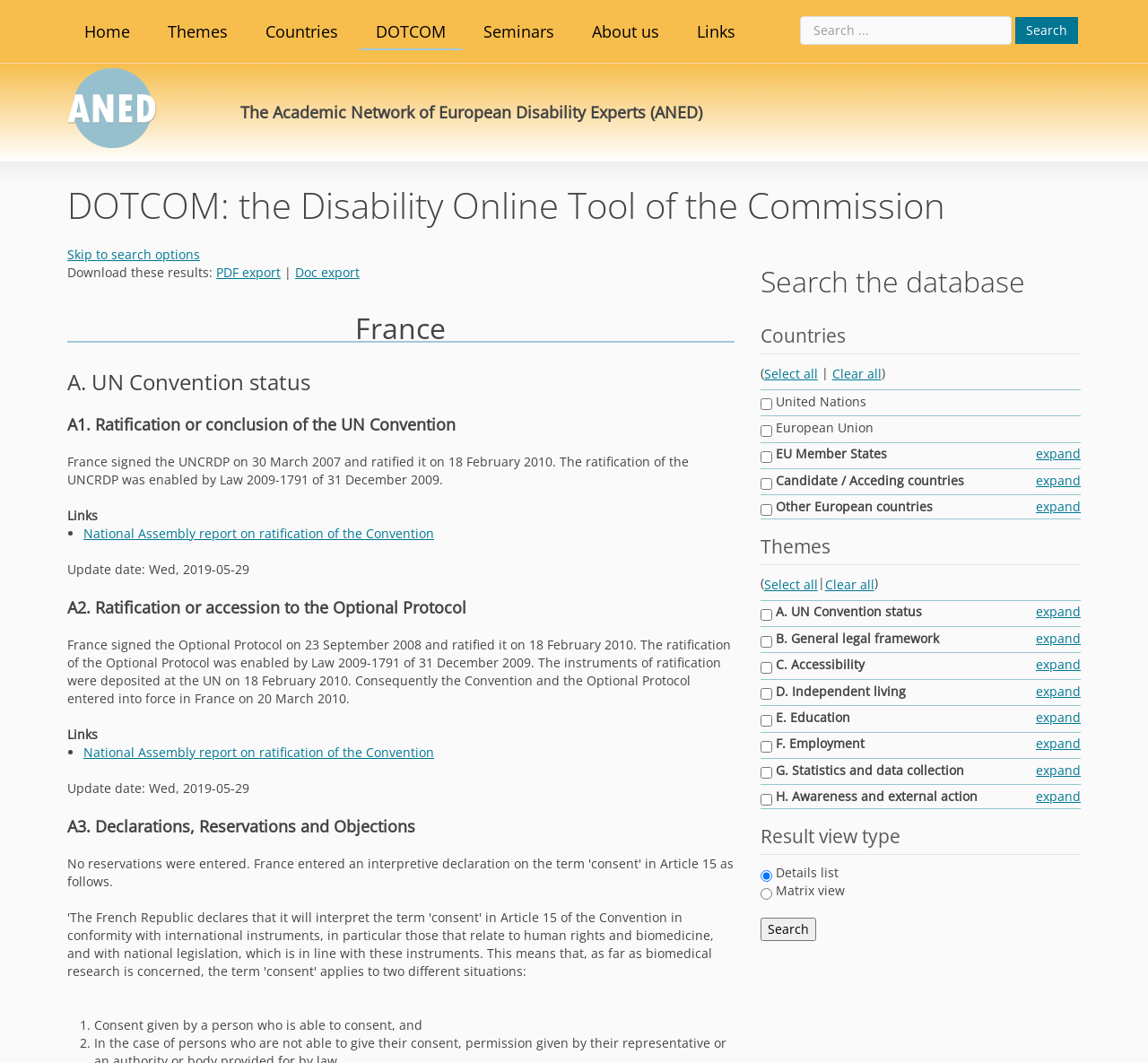Determine the title of the webpage and give its text content.

The Academic Network of European Disability Experts (ANED)